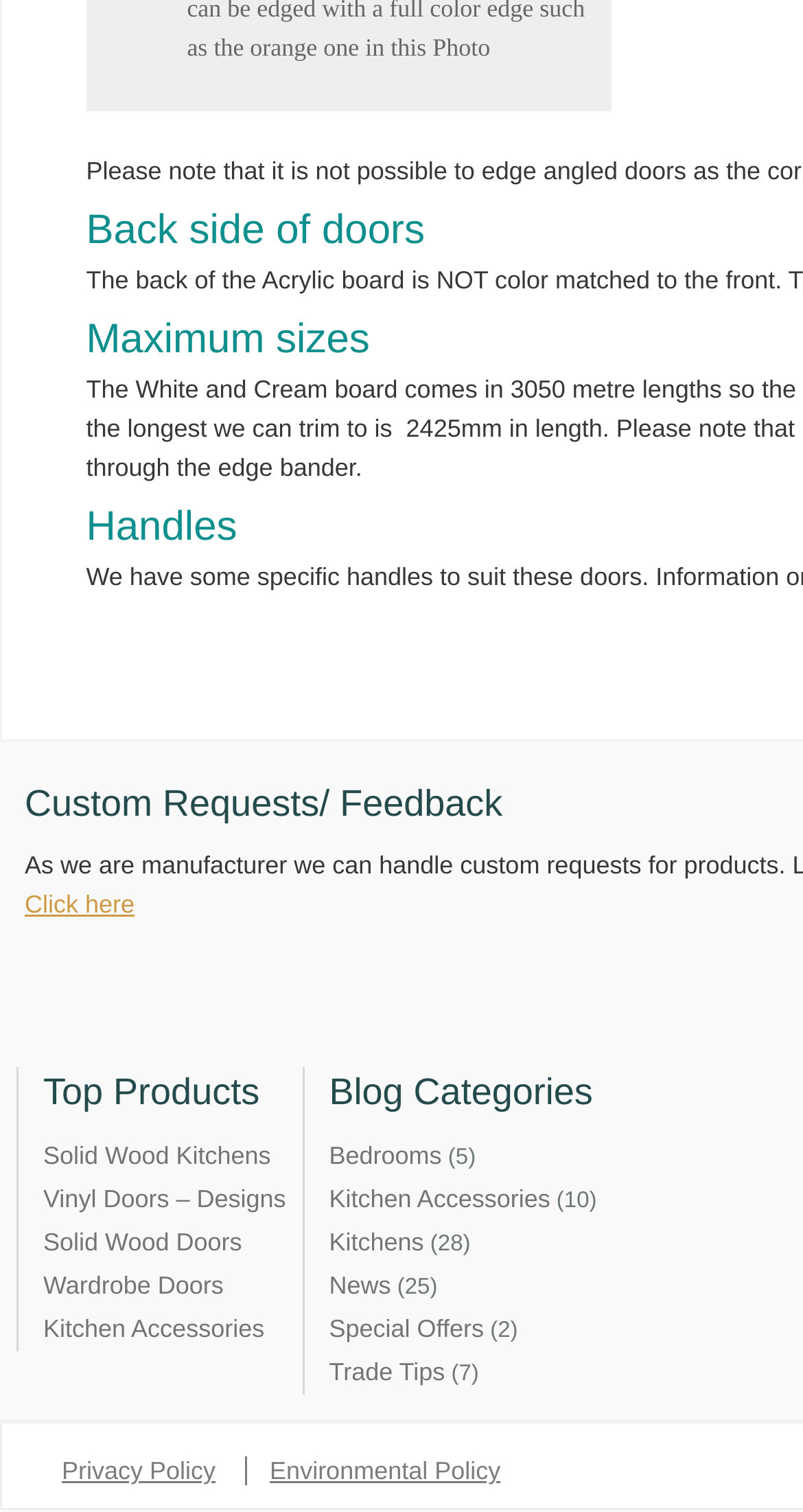Provide a brief response to the question below using a single word or phrase: 
How many links are there in the 'Top Products' section?

5